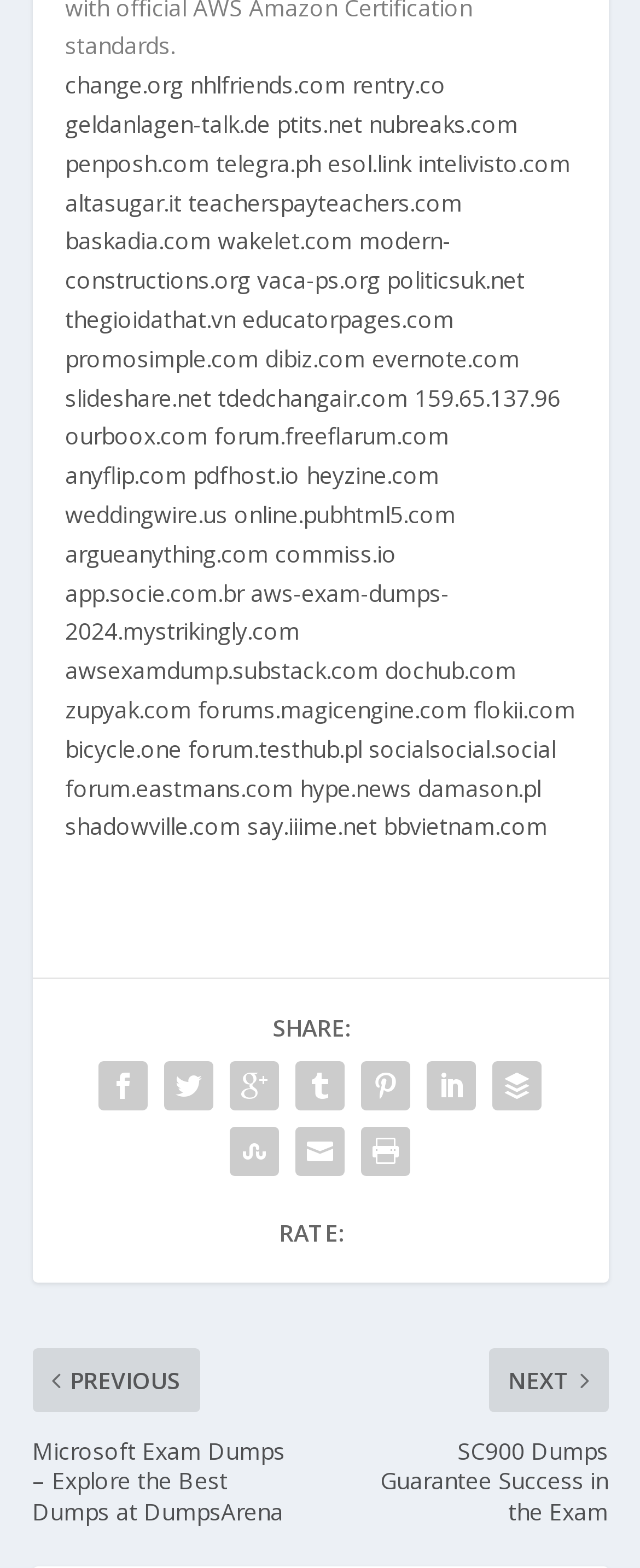Can you find the bounding box coordinates for the element that needs to be clicked to execute this instruction: "check RATE"? The coordinates should be given as four float numbers between 0 and 1, i.e., [left, top, right, bottom].

[0.436, 0.776, 0.538, 0.796]